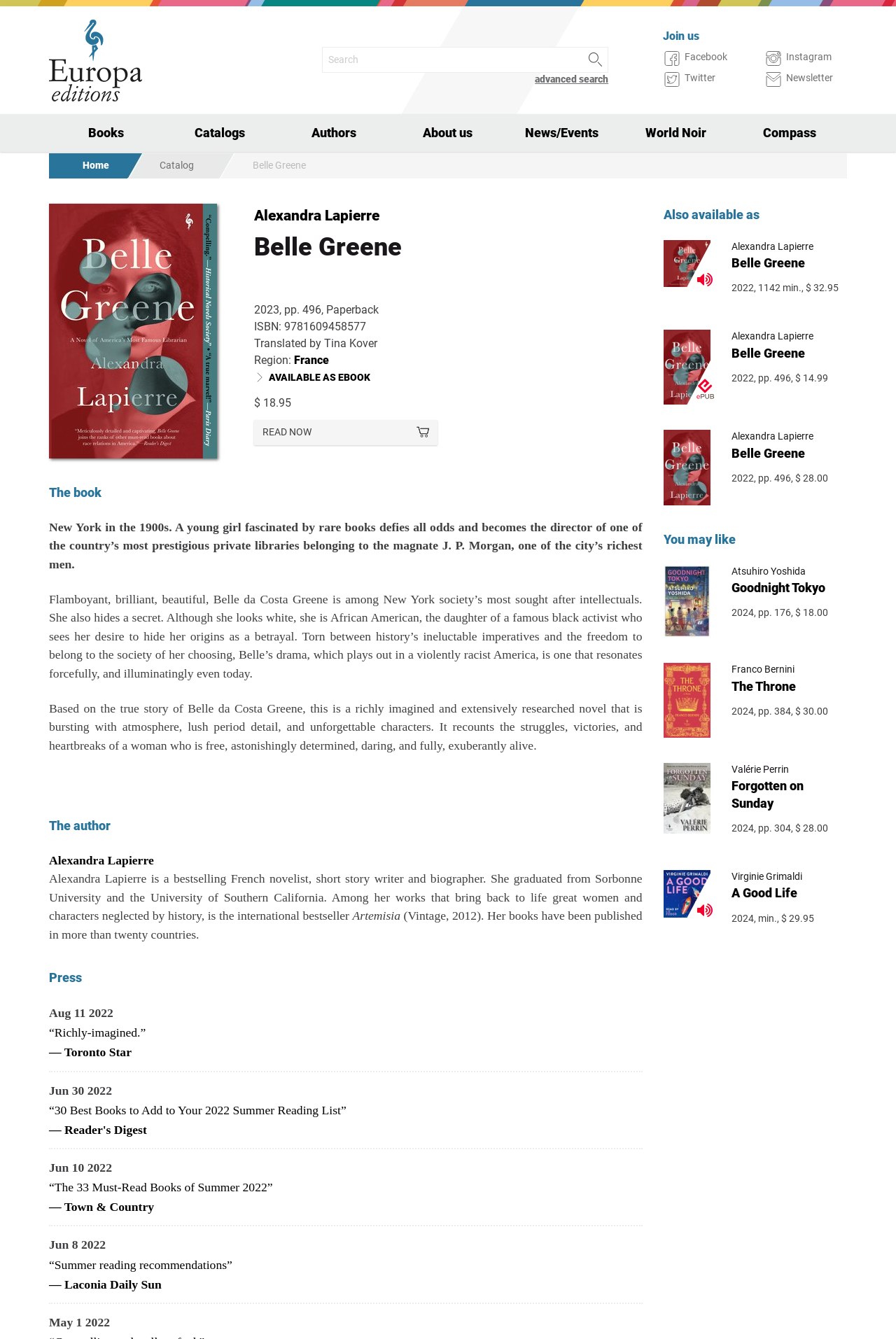Answer the question with a single word or phrase: 
Who is the author of the book?

Alexandra Lapierre